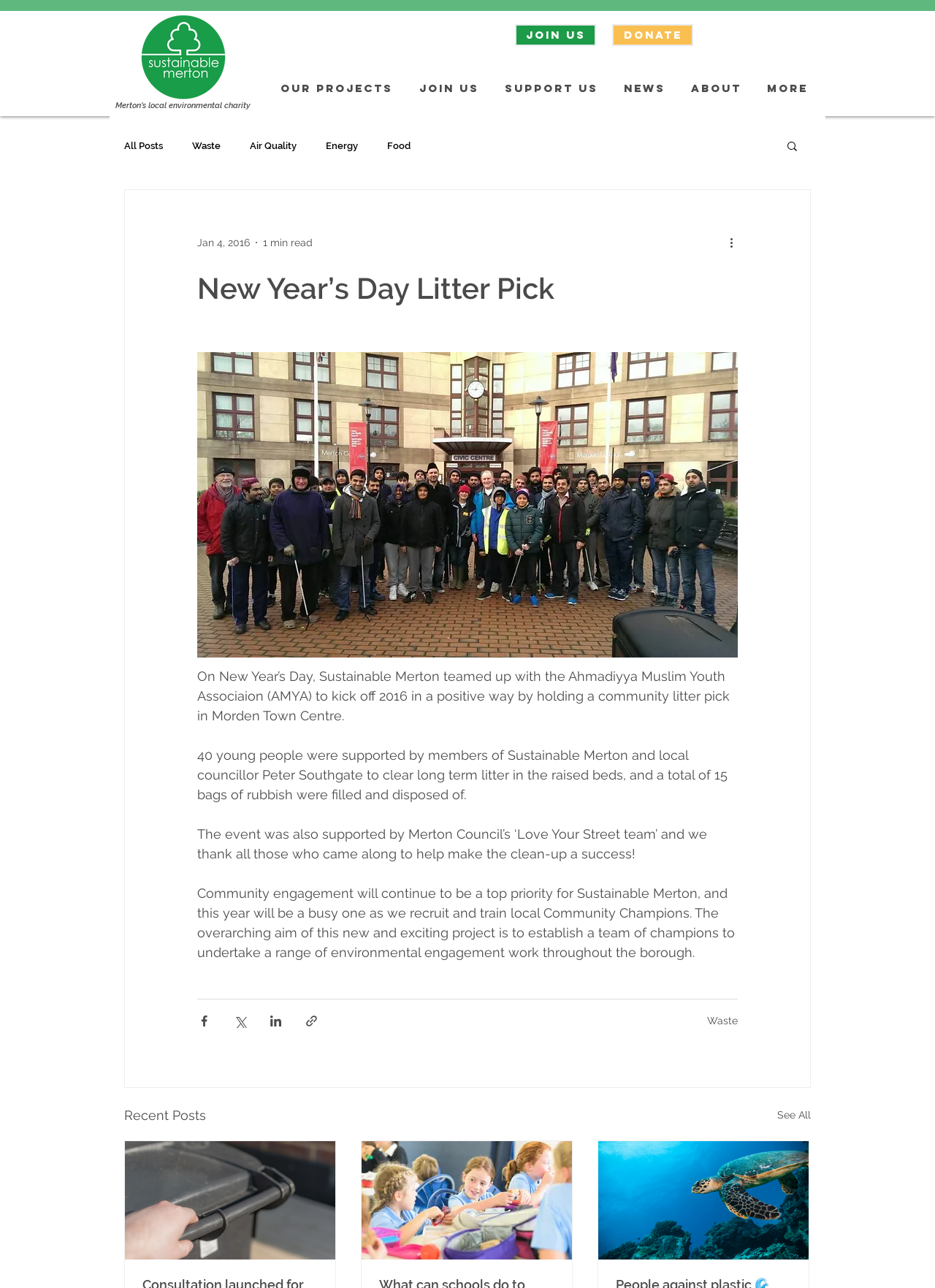Identify the main heading from the webpage and provide its text content.

New Year’s Day Litter Pick